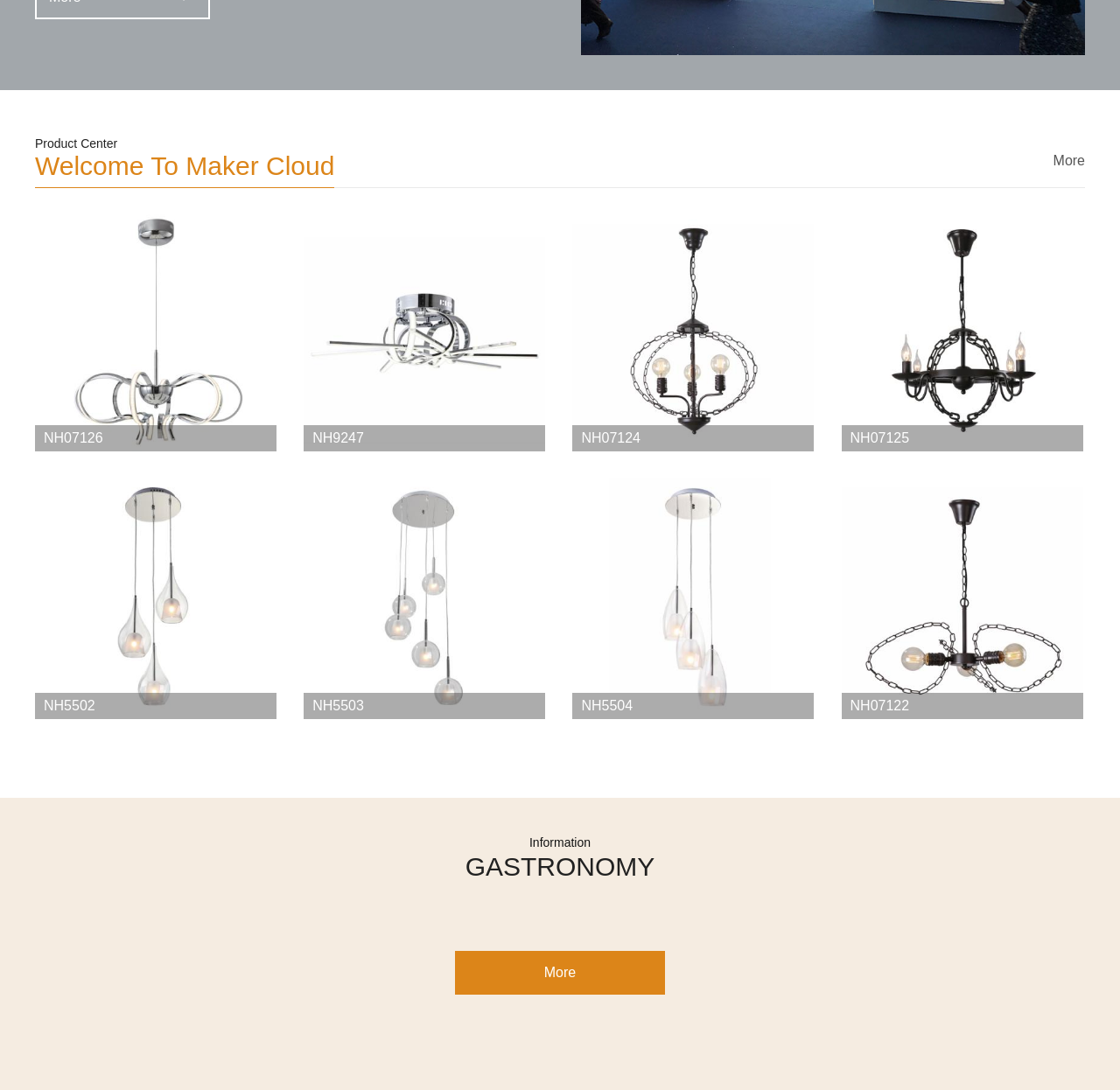Please determine the bounding box coordinates for the UI element described here. Use the format (top-left x, top-left y, bottom-right x, bottom-right y) with values bounded between 0 and 1: parent_node: NH07125

[0.751, 0.193, 0.967, 0.414]